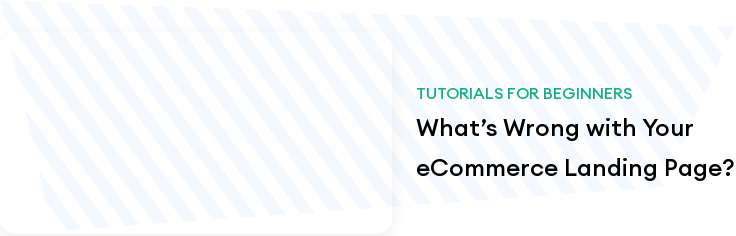Give a detailed account of the elements present in the image.

The image features a visually engaging header section from an eCommerce guide aimed at beginners. It prominently displays the title "What’s Wrong with Your eCommerce Landing Page?" in bold, eye-catching typography, emphasizing the importance of optimizing online shopping experiences. The top of the image includes the phrase "TUTORIALS FOR BEGINNERS," indicating that the content is geared toward novices looking to enhance their understanding of effective eCommerce strategies. The subtle diagonal striped background adds a modern touch, while the overall design invites viewers to explore further, aligning with the tutorial's purpose of providing valuable insights for improving landing page effectiveness.